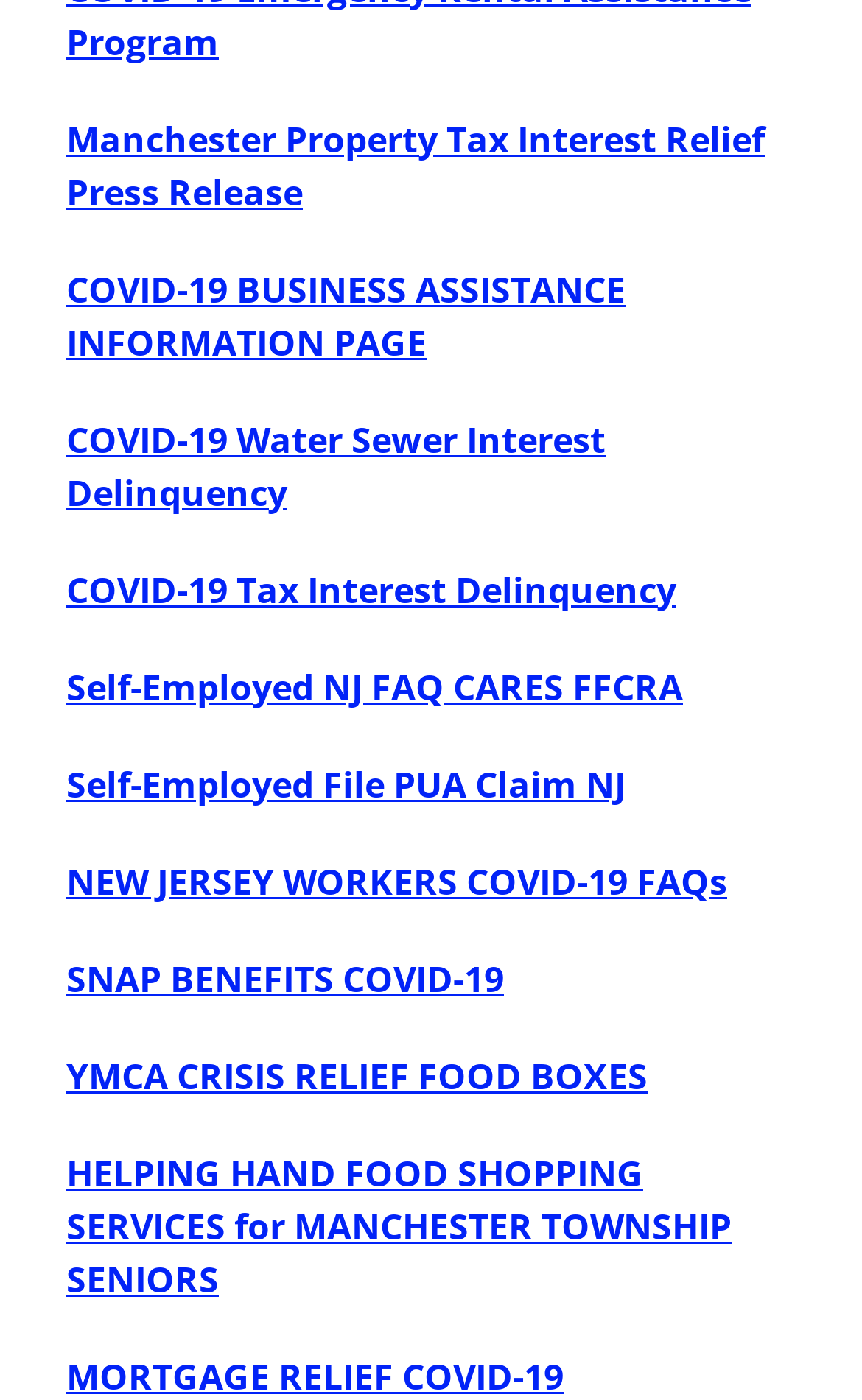Please specify the bounding box coordinates of the clickable section necessary to execute the following command: "View Manchester Property Tax Interest Relief Press Release".

[0.077, 0.082, 0.887, 0.154]